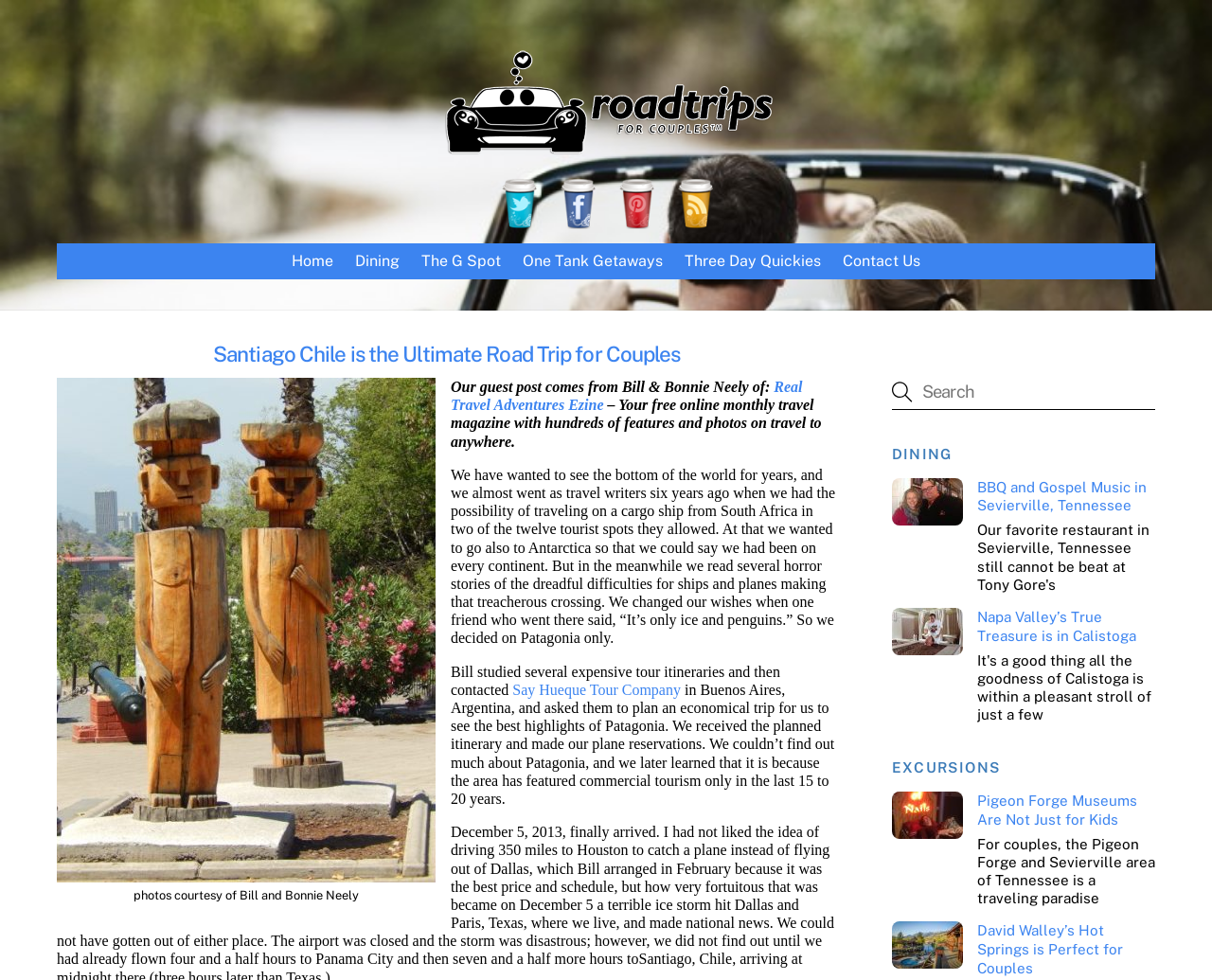Find the bounding box coordinates of the clickable area required to complete the following action: "Read about 'David Walley’s Hot Springs'".

[0.736, 0.941, 0.953, 0.998]